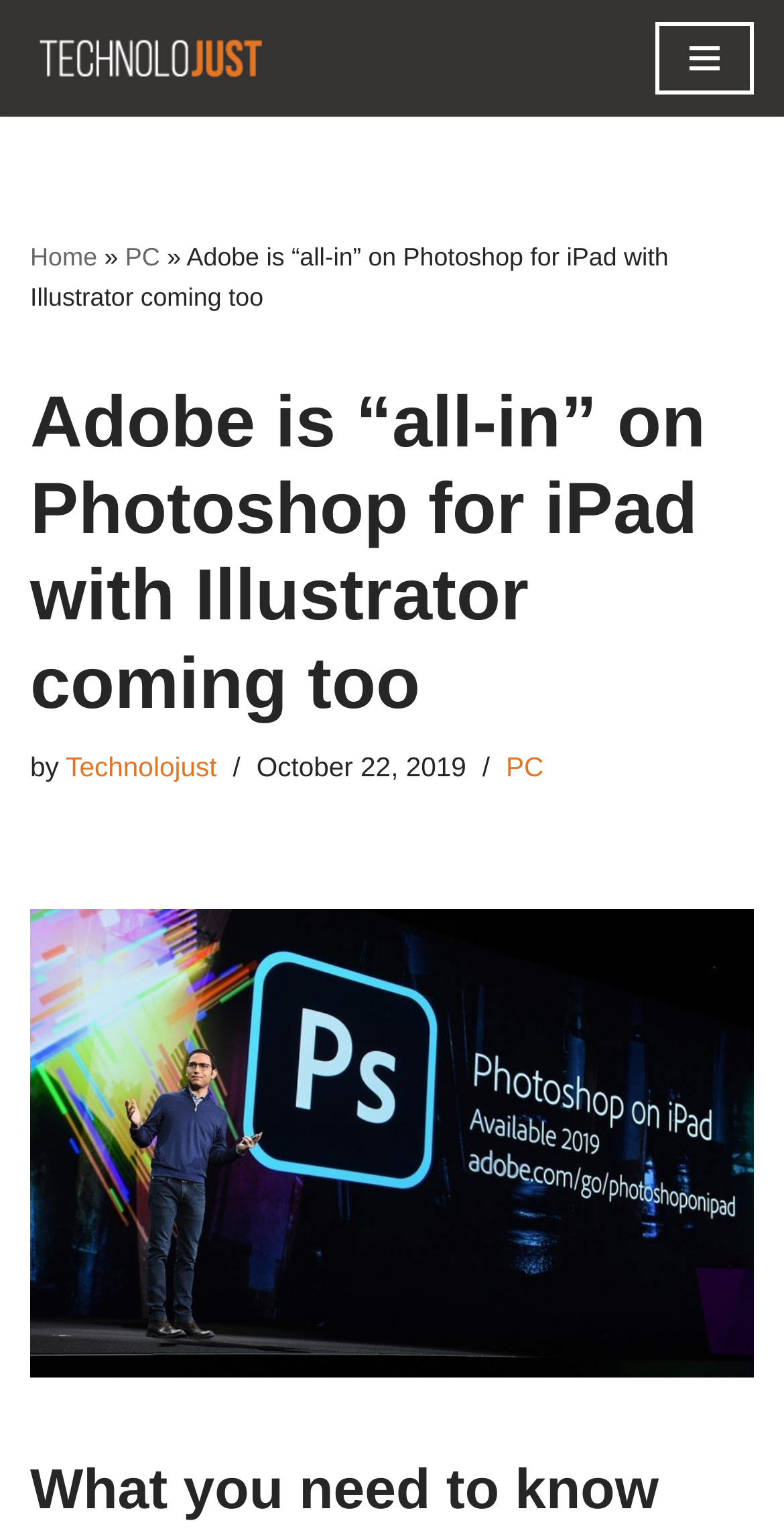Give a concise answer using only one word or phrase for this question:
What is the subtitle of the article?

What you need to know